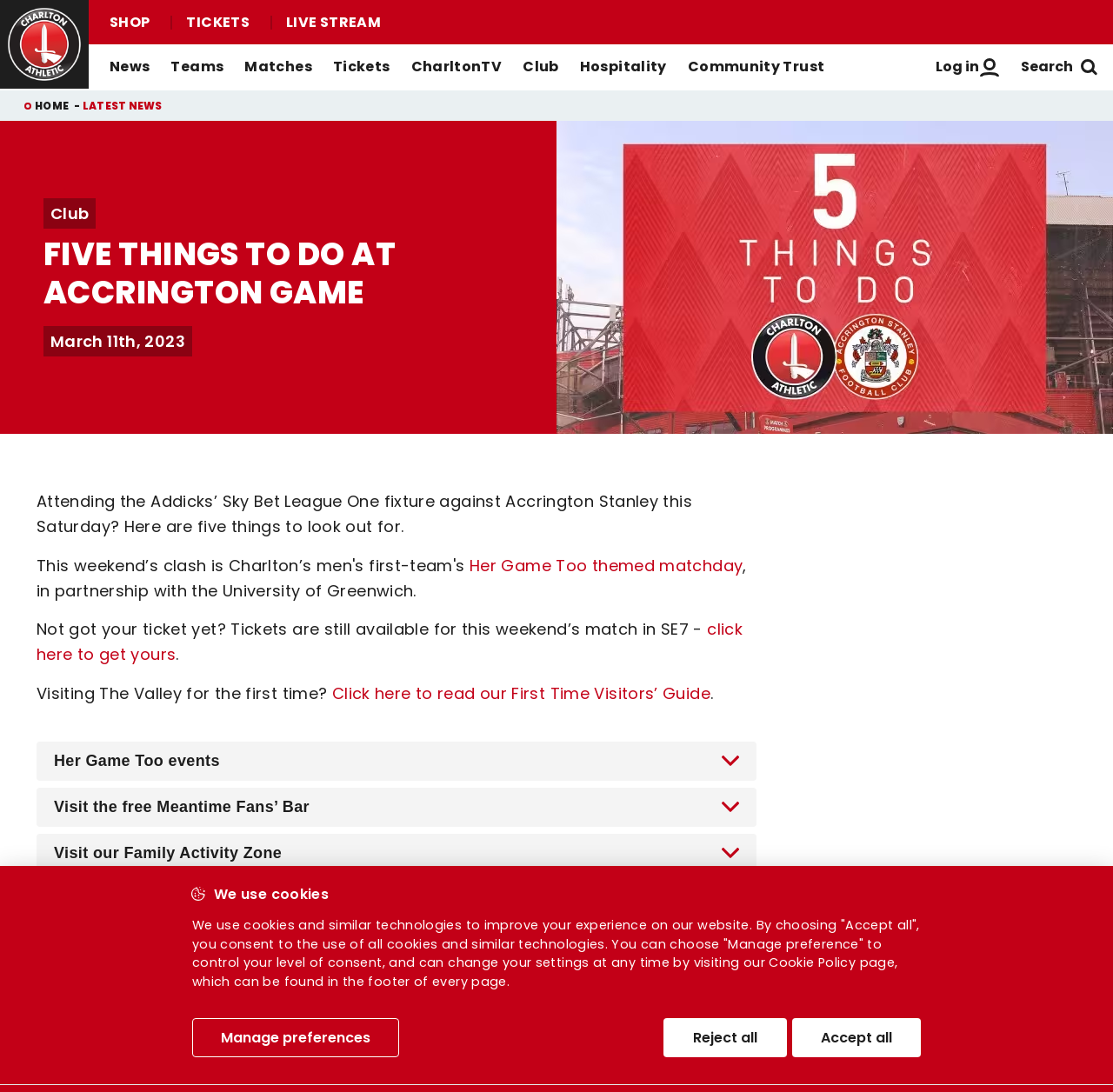Identify the bounding box coordinates for the UI element described as follows: Ticket Office Opening Hours. Use the format (top-left x, top-left y, bottom-right x, bottom-right y) and ensure all values are floating point numbers between 0 and 1.

[0.085, 0.386, 0.301, 0.408]